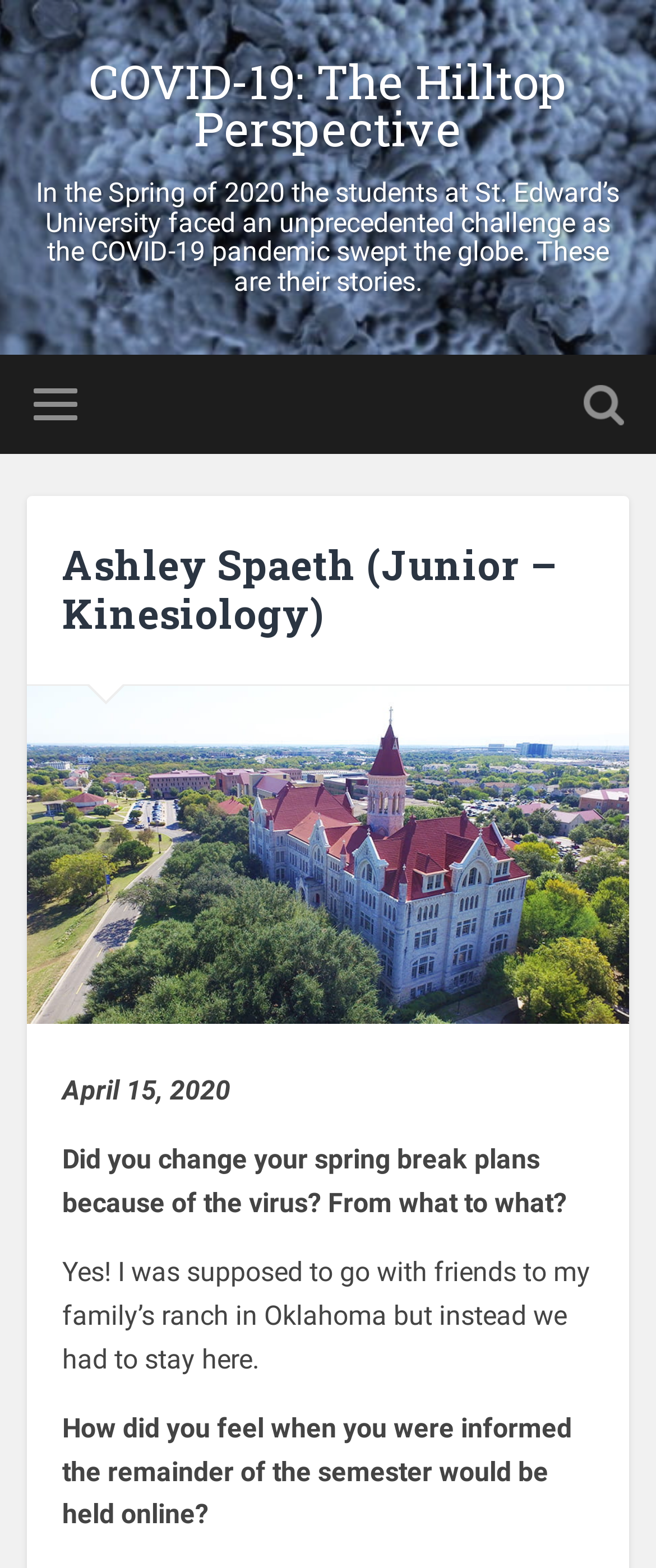What is the topic of the webpage?
Provide a thorough and detailed answer to the question.

The topic of the webpage can be inferred from the heading 'COVID-19: The Hilltop Perspective' which is located at the top of the webpage, with a bounding box of [0.04, 0.038, 0.96, 0.098], and the text 'In the Spring of 2020 the students at St. Edward’s University faced an unprecedented challenge as the COVID-19 pandemic swept the globe.' which is located below the heading.